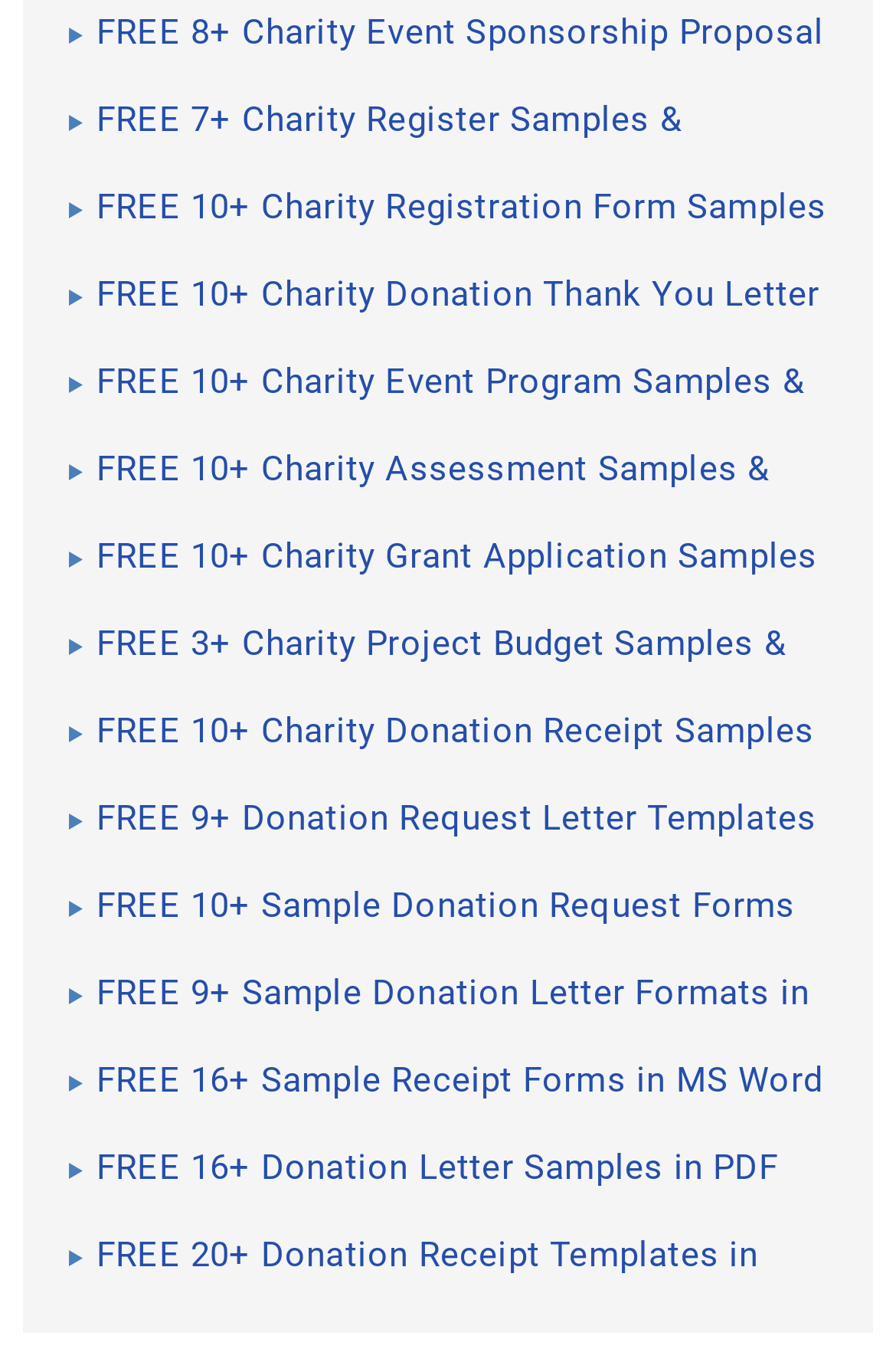How many sample donation request forms are available in PDF and MS Word?
Answer the question with a thorough and detailed explanation.

On the webpage, I can see that the 12th link is 'FREE 10+ Sample Donation Request Forms in PDF MS Word'. This indicates that there are at least 10 sample donation request forms available in both PDF and MS Word formats.